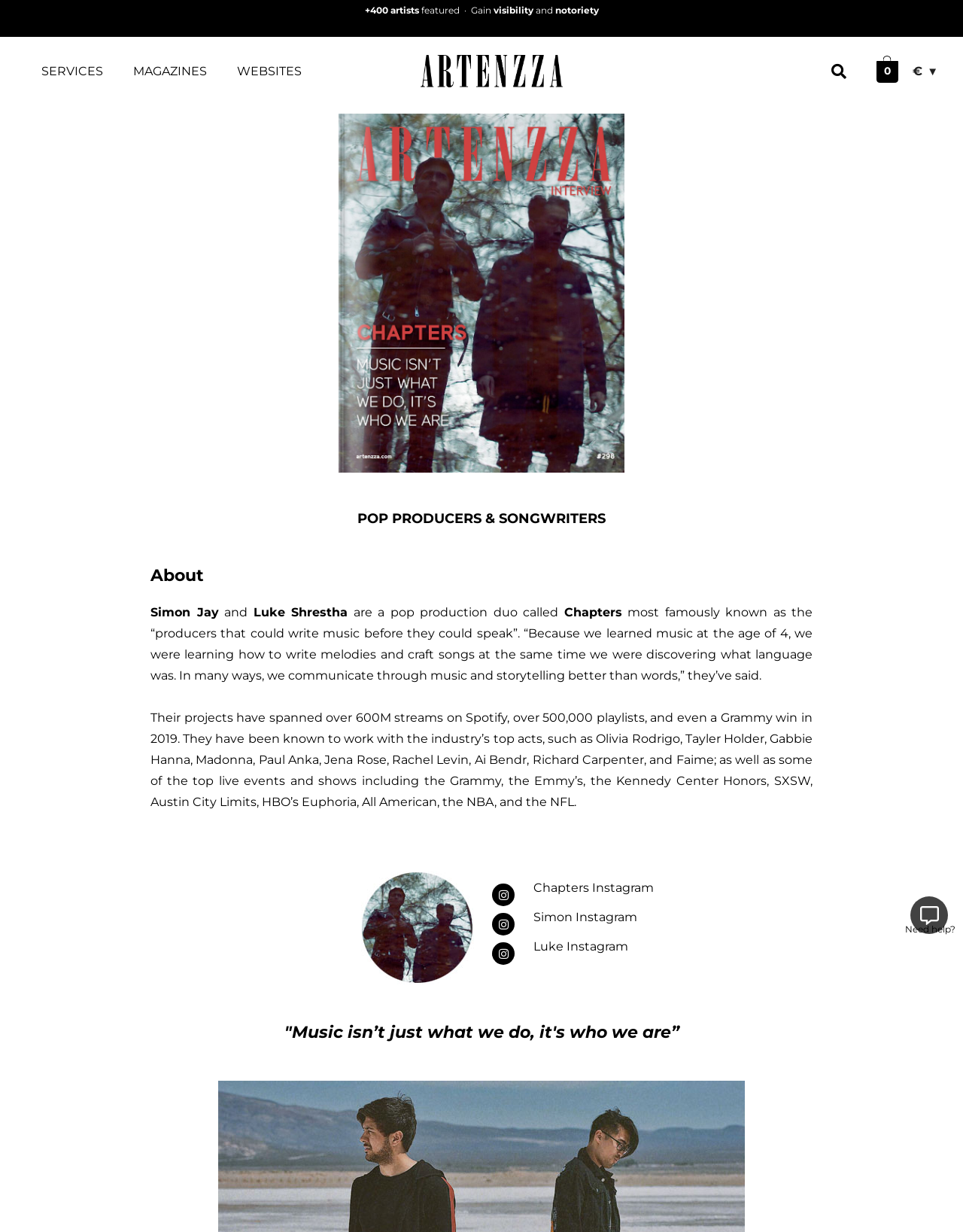Find the bounding box coordinates for the UI element whose description is: "Reach out here". The coordinates should be four float numbers between 0 and 1, in the format [left, top, right, bottom].

None